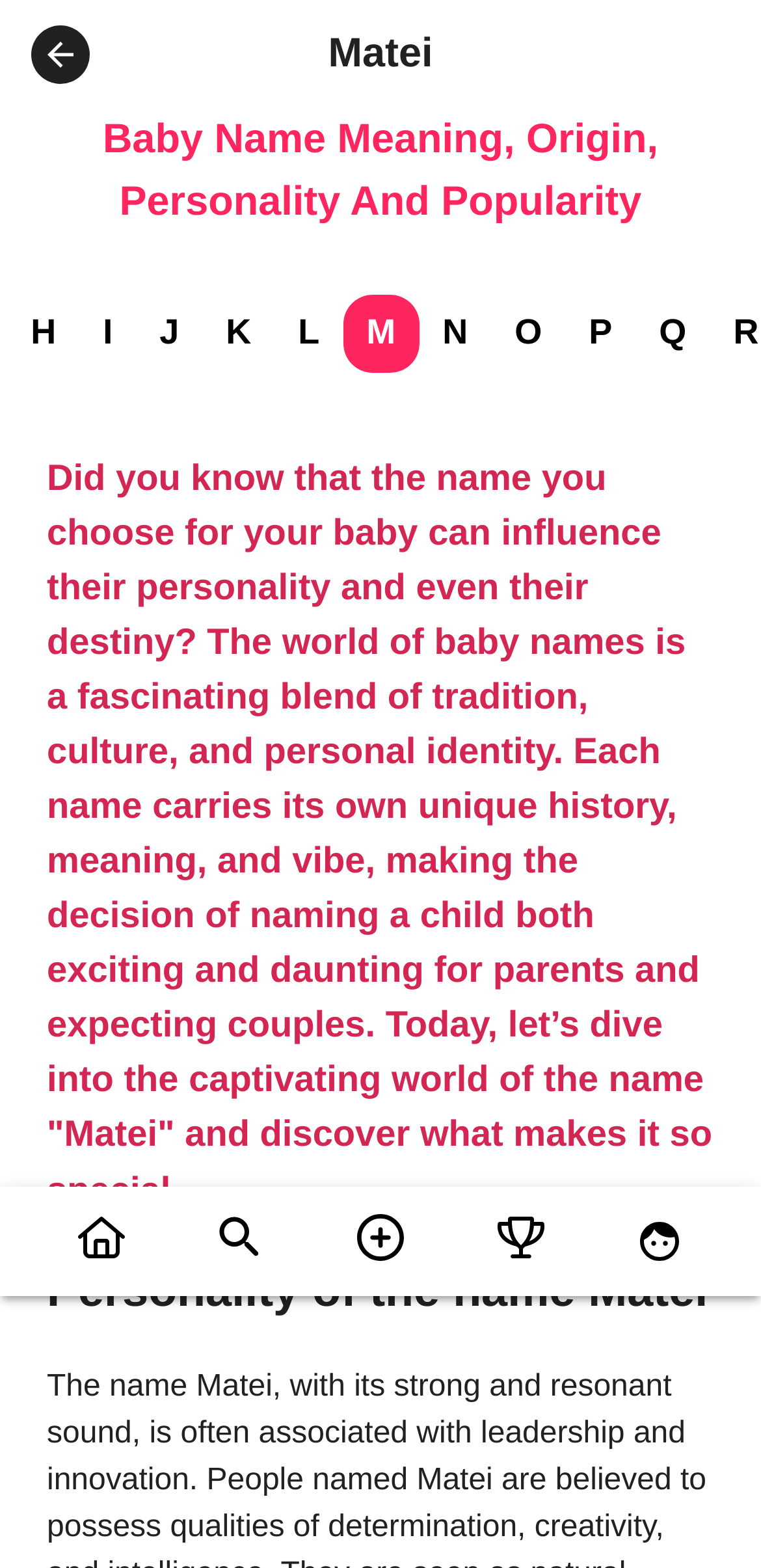Locate the bounding box coordinates of the clickable region to complete the following instruction: "go back."

[0.021, 0.006, 0.138, 0.063]